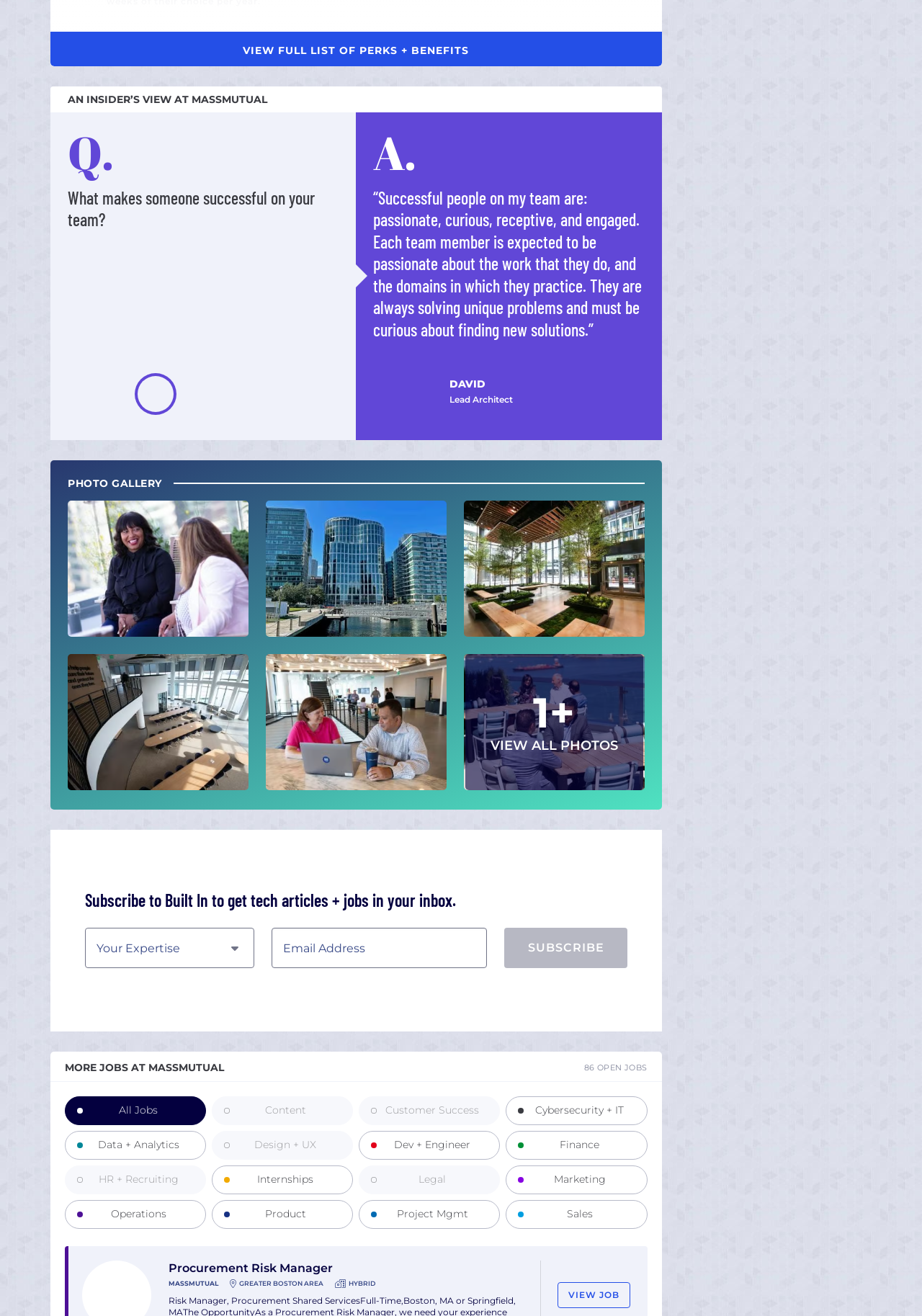Locate the bounding box coordinates of the element I should click to achieve the following instruction: "View full list of perks + benefits".

[0.264, 0.033, 0.509, 0.043]